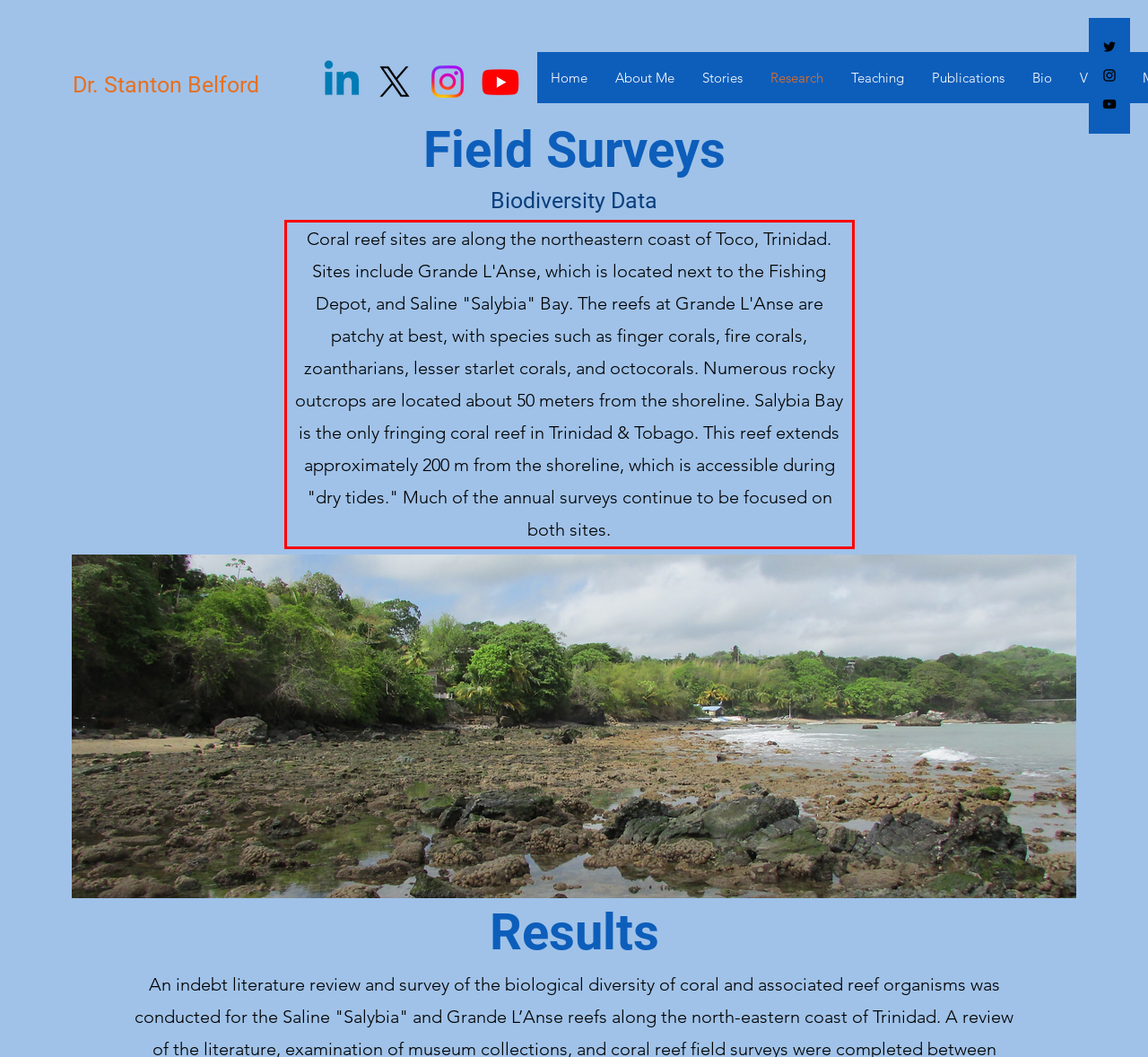Please extract the text content from the UI element enclosed by the red rectangle in the screenshot.

Coral reef sites are along the northeastern coast of Toco, Trinidad. Sites include Grande L'Anse, which is located next to the Fishing Depot, and Saline "Salybia" Bay. The reefs at Grande L'Anse are patchy at best, with species such as finger corals, fire corals, zoantharians, lesser starlet corals, and octocorals. Numerous rocky outcrops are located about 50 meters from the shoreline. Salybia Bay is the only fringing coral reef in Trinidad & Tobago. This reef extends approximately 200 m from the shoreline, which is accessible during "dry tides." Much of the annual surveys continue to be focused on both sites.